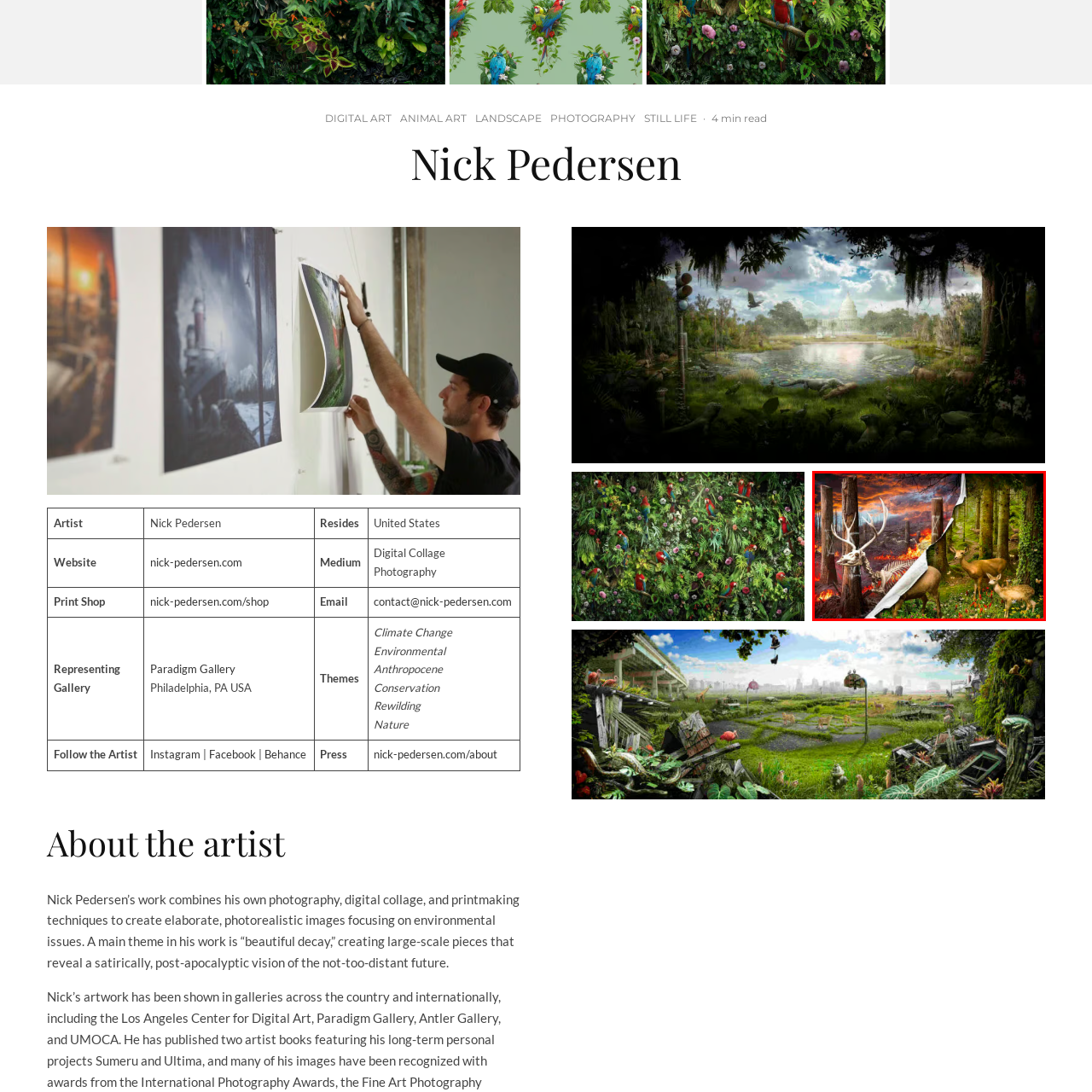What technique does Nick Pedersen use to create his artwork?
Study the image surrounded by the red bounding box and answer the question comprehensively, based on the details you see.

The artwork showcases Nick Pedersen's signature style of blending photography and digital collage to convey powerful environmental narratives.